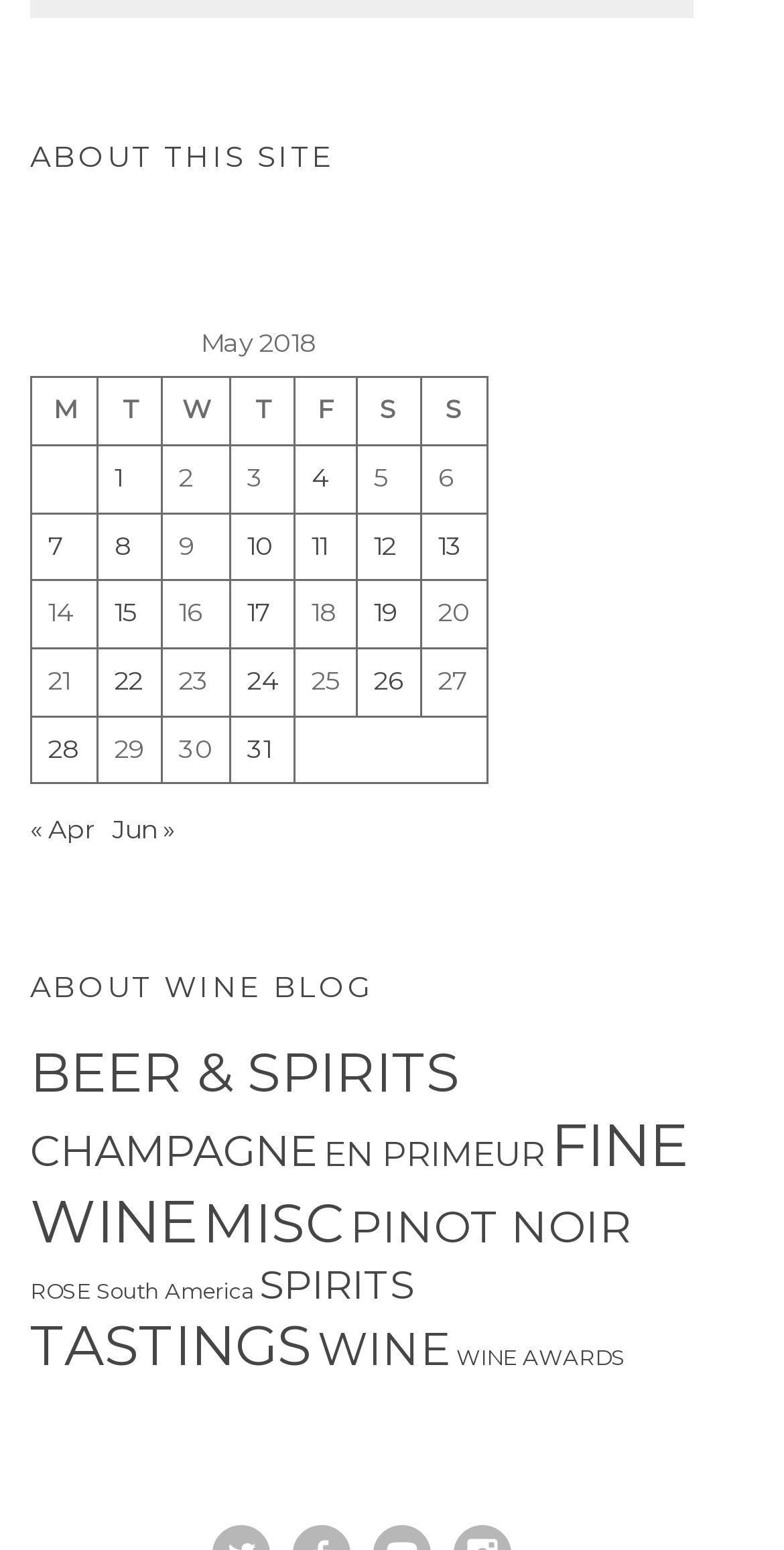Identify the bounding box coordinates for the UI element mentioned here: "31". Provide the coordinates as four float values between 0 and 1, i.e., [left, top, right, bottom].

[0.315, 0.473, 0.346, 0.492]